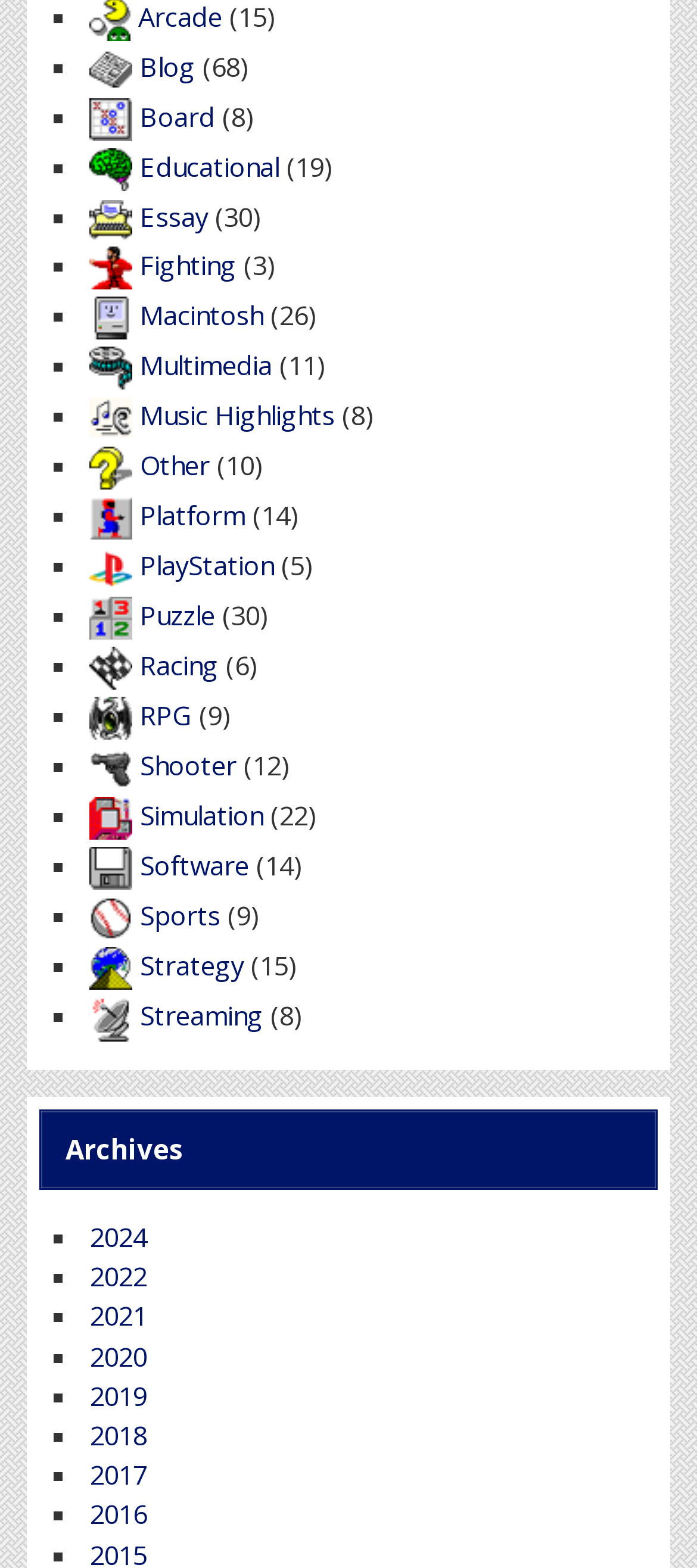What is the category with the most items?
Give a thorough and detailed response to the question.

The category with the most items is 'Puzzle' which has 30 items, indicated by the static text '(30)' next to the link 'Puzzle'.